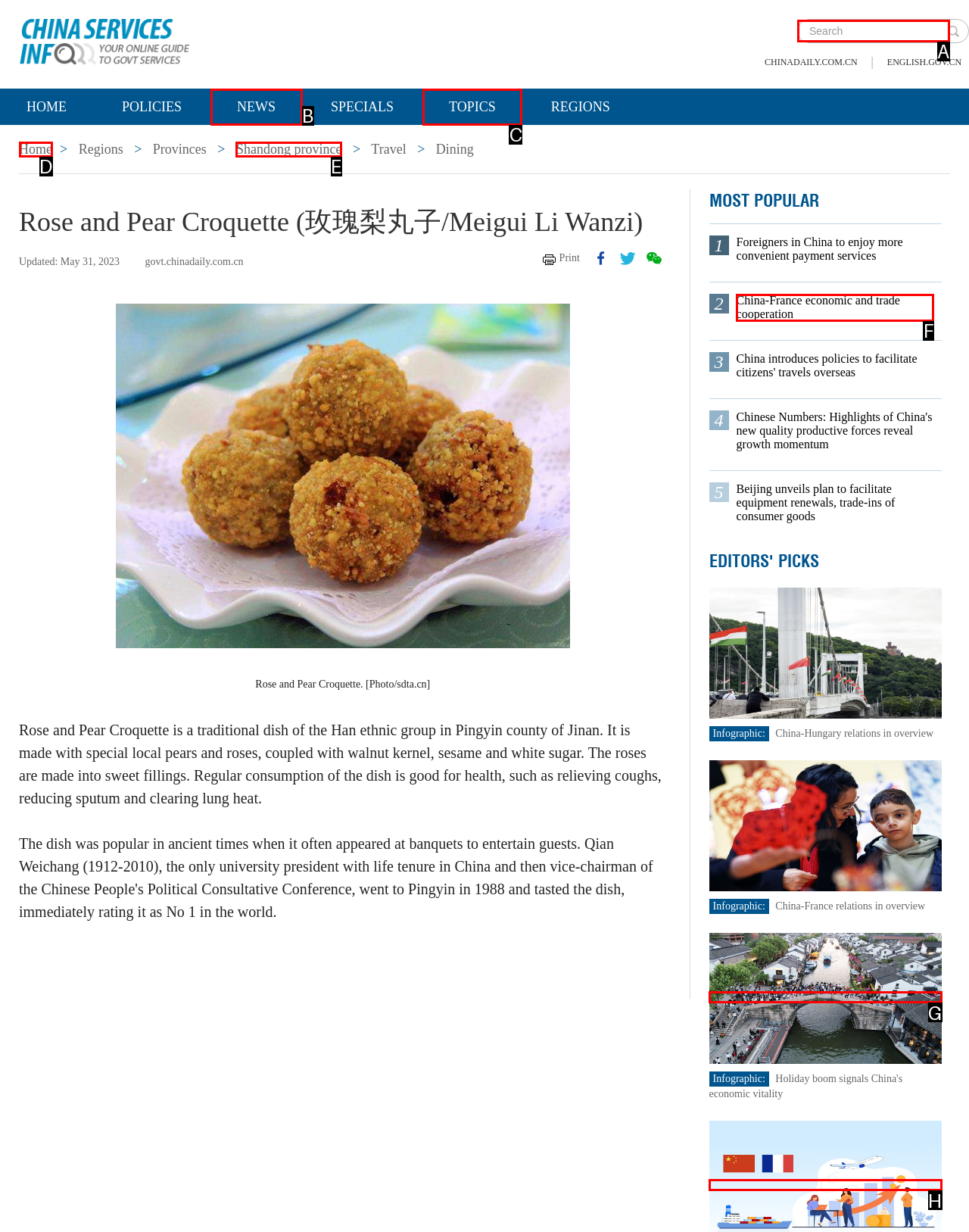Determine the letter of the element I should select to fulfill the following instruction: Search for something. Just provide the letter.

A